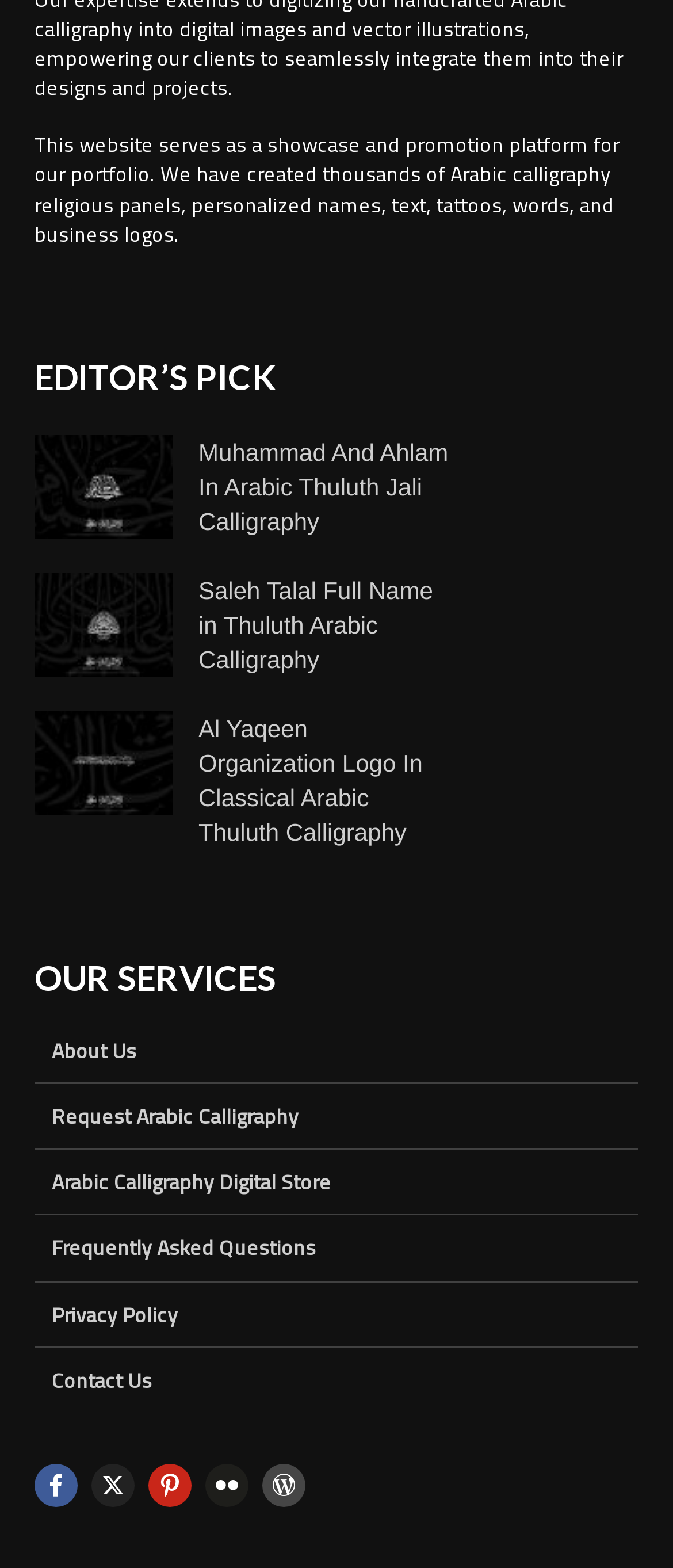What type of calligraphy is featured in the first article?
Based on the image content, provide your answer in one word or a short phrase.

Thuluth Jali